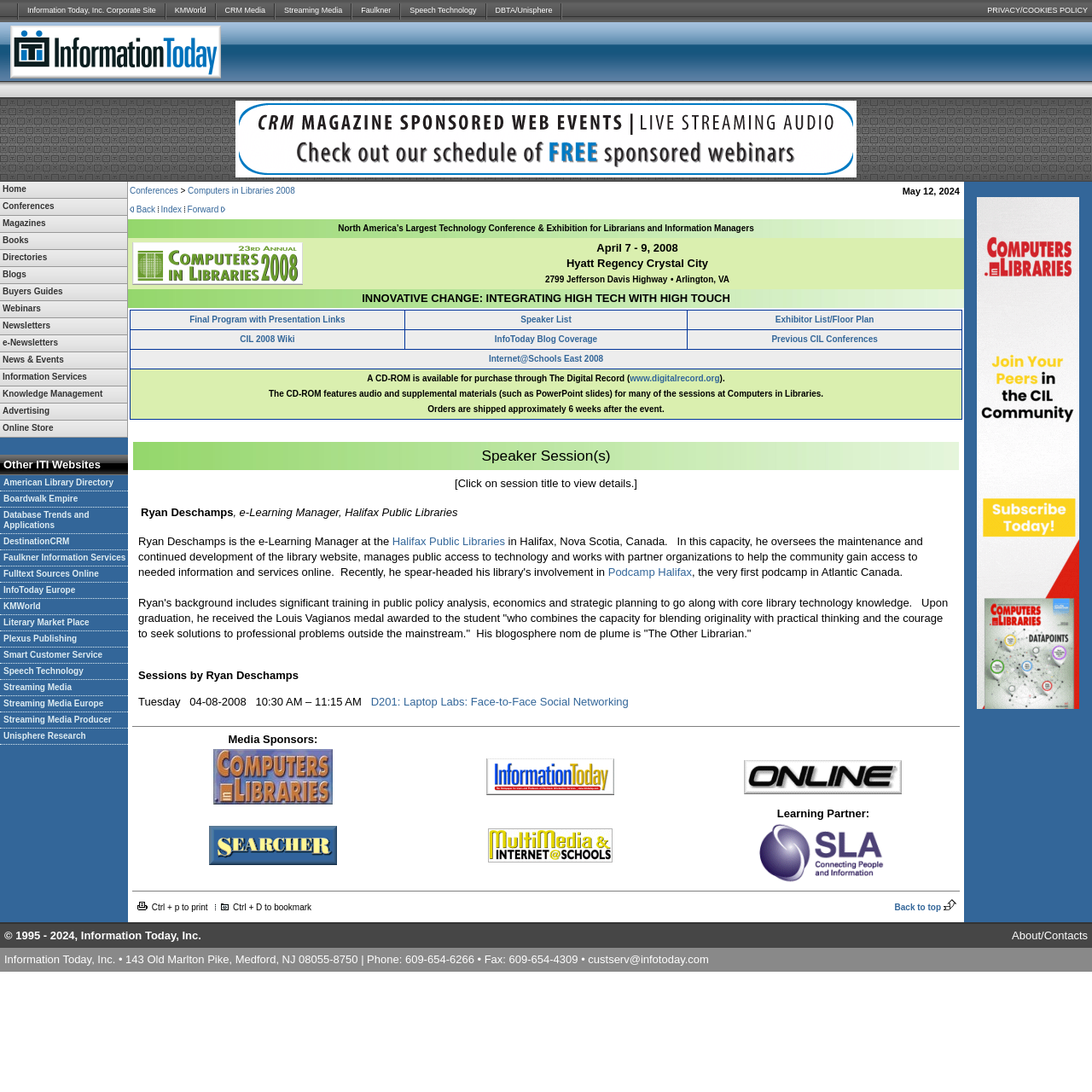Provide the bounding box coordinates of the HTML element this sentence describes: "Information Today, Inc. Corporate Site".

[0.017, 0.0, 0.151, 0.02]